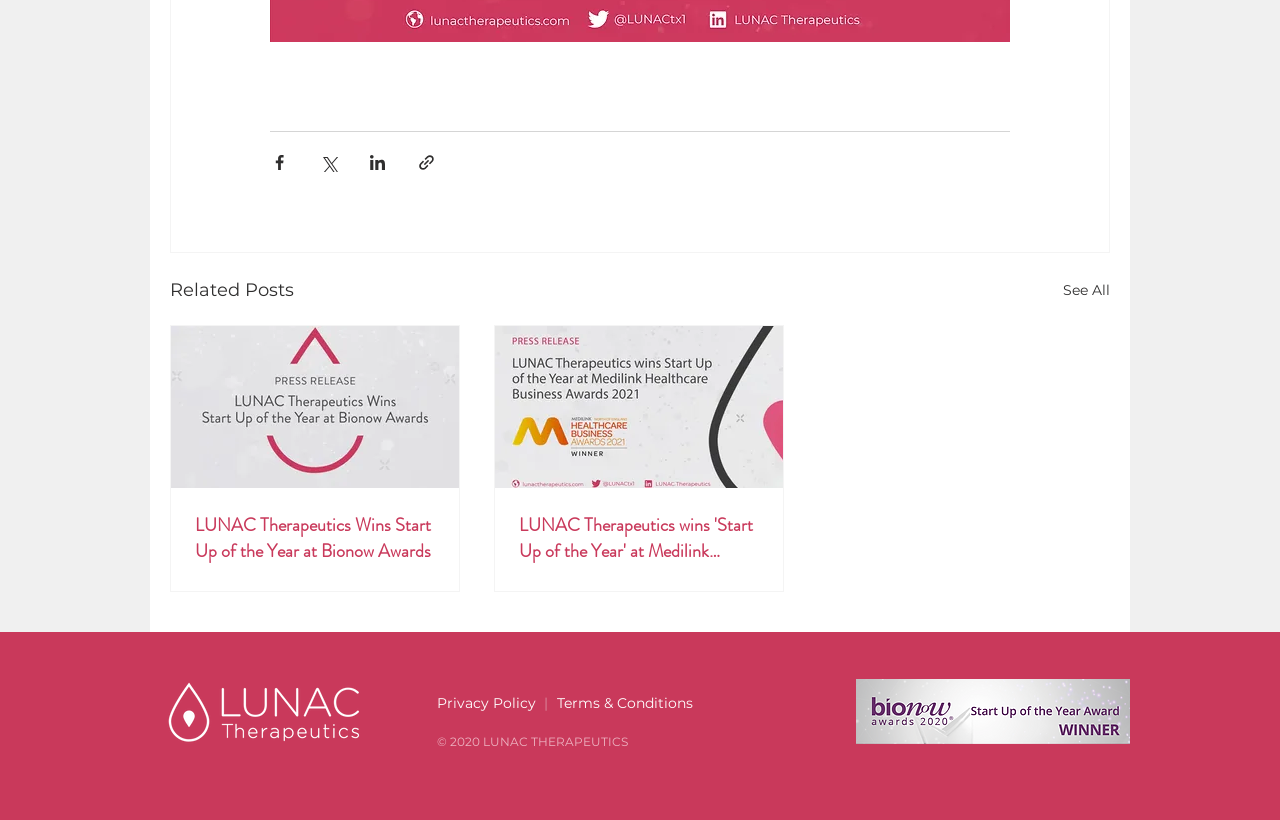Locate the bounding box coordinates of the clickable region to complete the following instruction: "Read article about LUNAC Therapeutics Wins Start Up of the Year at Bionow Awards."

[0.152, 0.624, 0.34, 0.688]